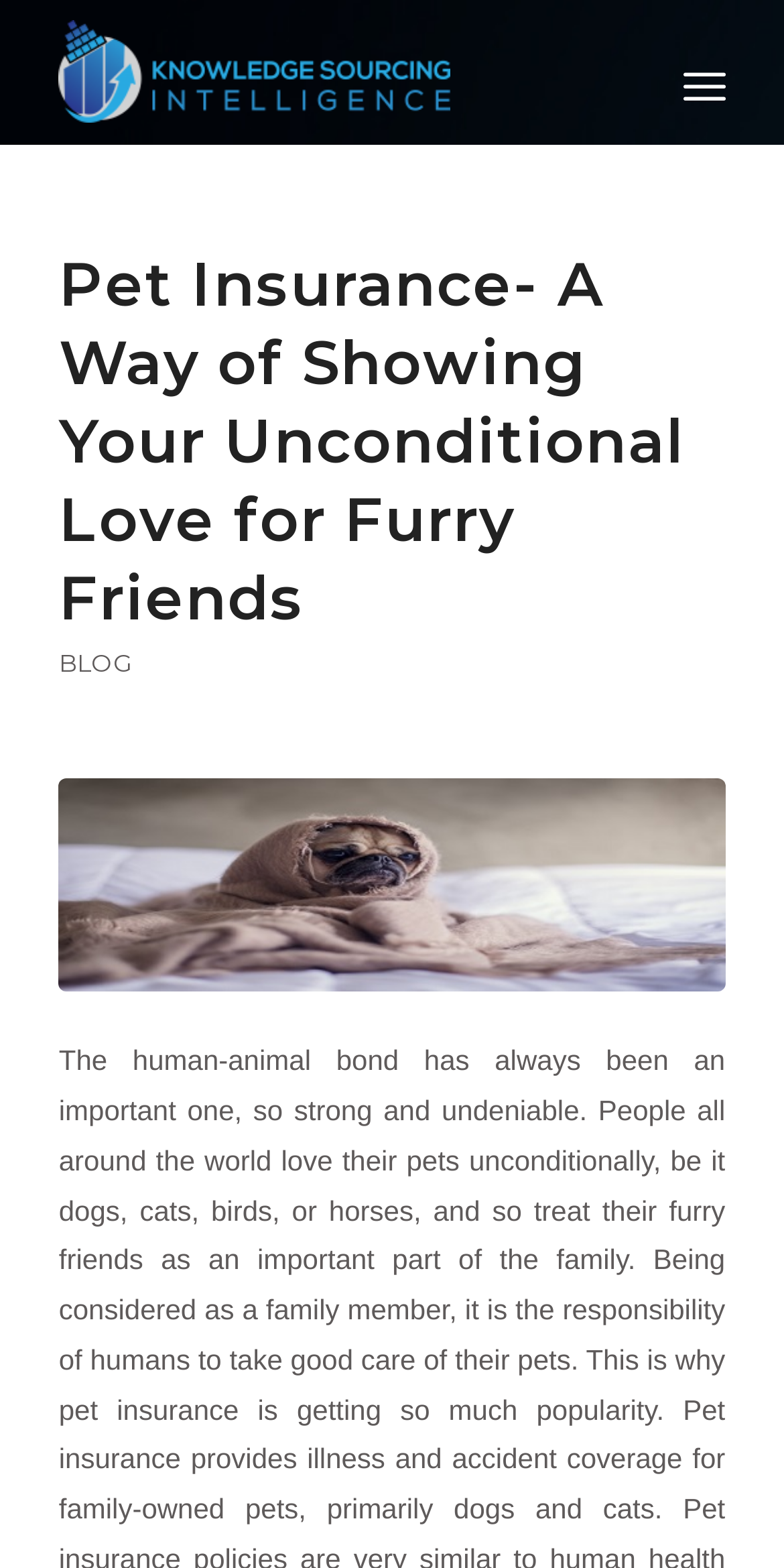What is the first menu item?
Please provide a single word or phrase in response based on the screenshot.

Resources